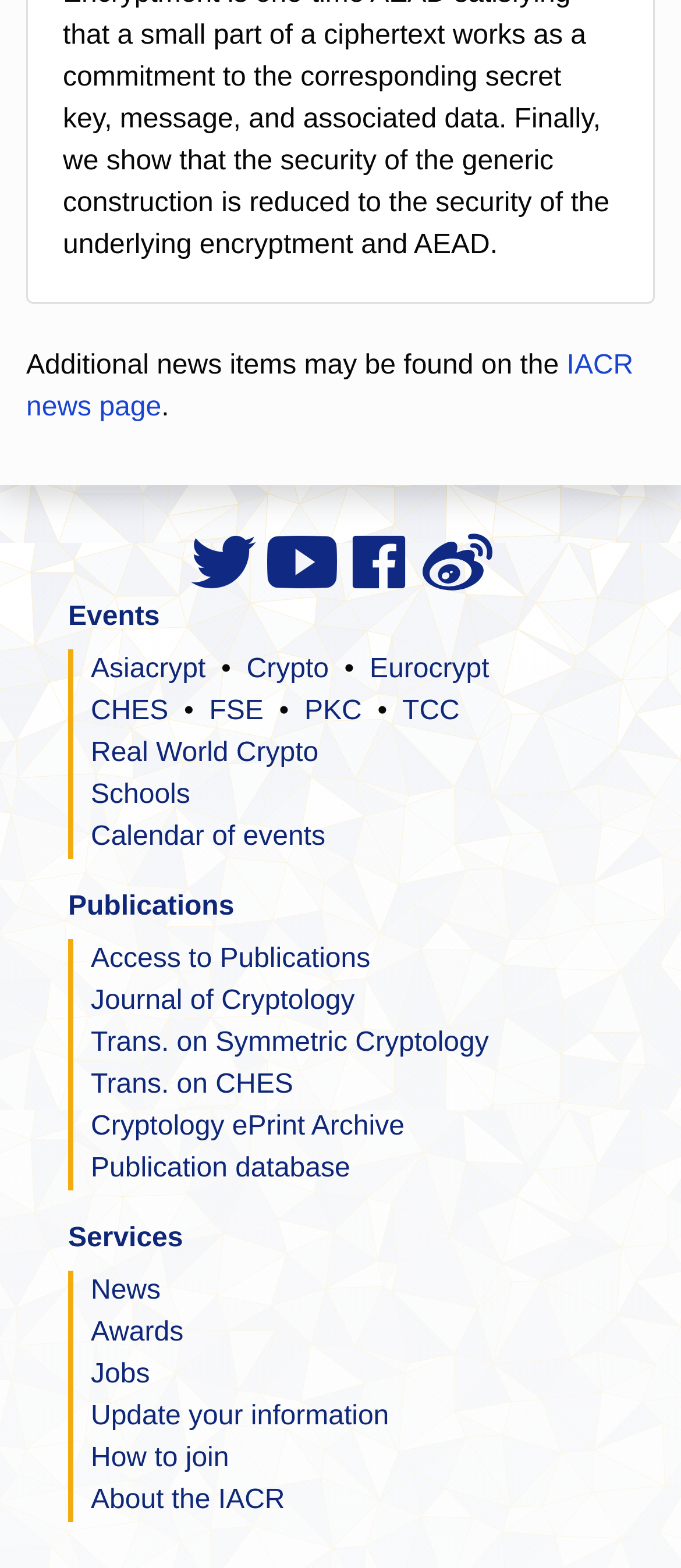Pinpoint the bounding box coordinates for the area that should be clicked to perform the following instruction: "Access to Publications".

[0.133, 0.602, 0.544, 0.621]